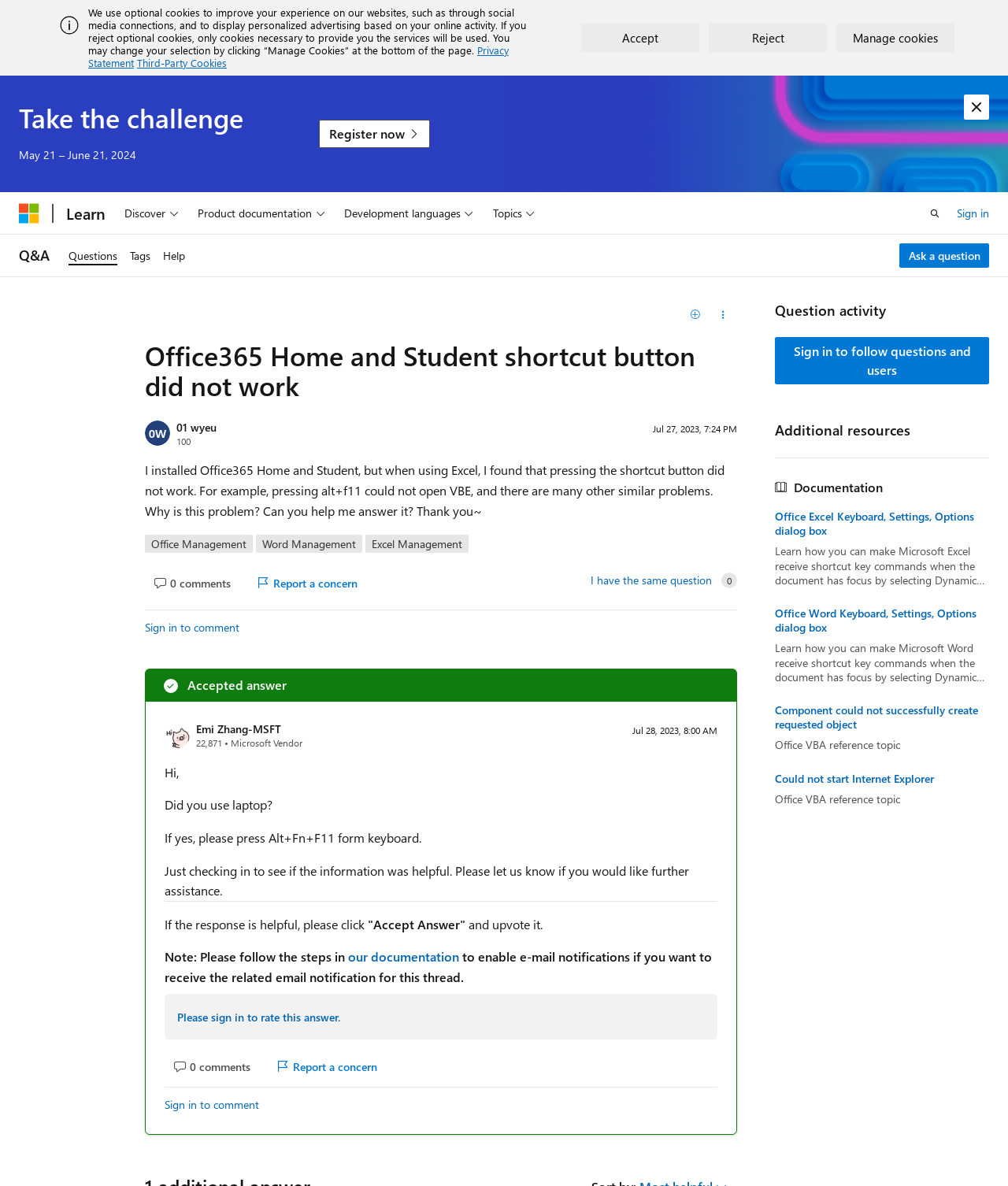Please identify the coordinates of the bounding box that should be clicked to fulfill this instruction: "Click the 'Register now' link".

[0.316, 0.101, 0.427, 0.125]